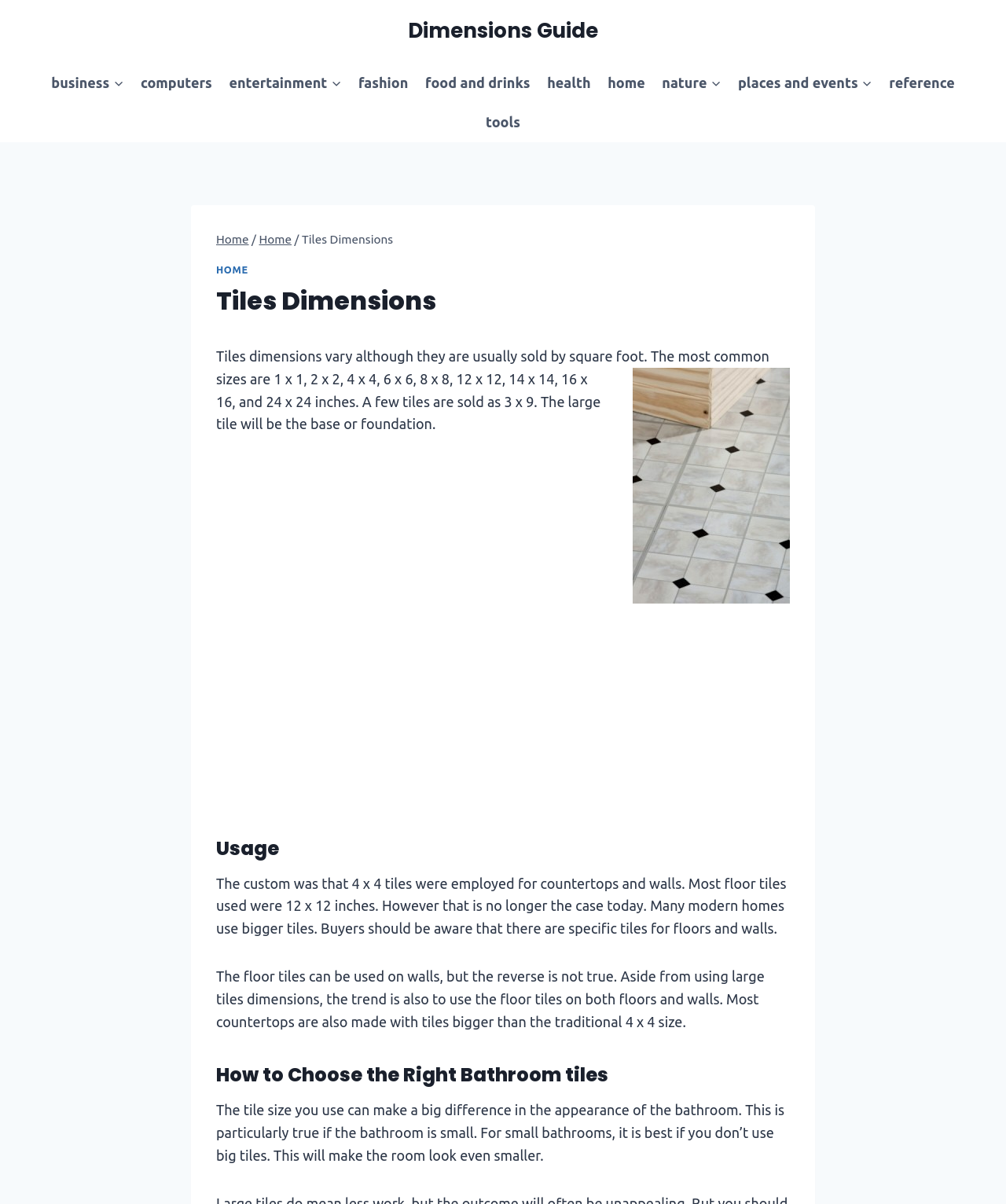Please locate the bounding box coordinates for the element that should be clicked to achieve the following instruction: "Read the 'Usage' section". Ensure the coordinates are given as four float numbers between 0 and 1, i.e., [left, top, right, bottom].

[0.215, 0.693, 0.785, 0.716]